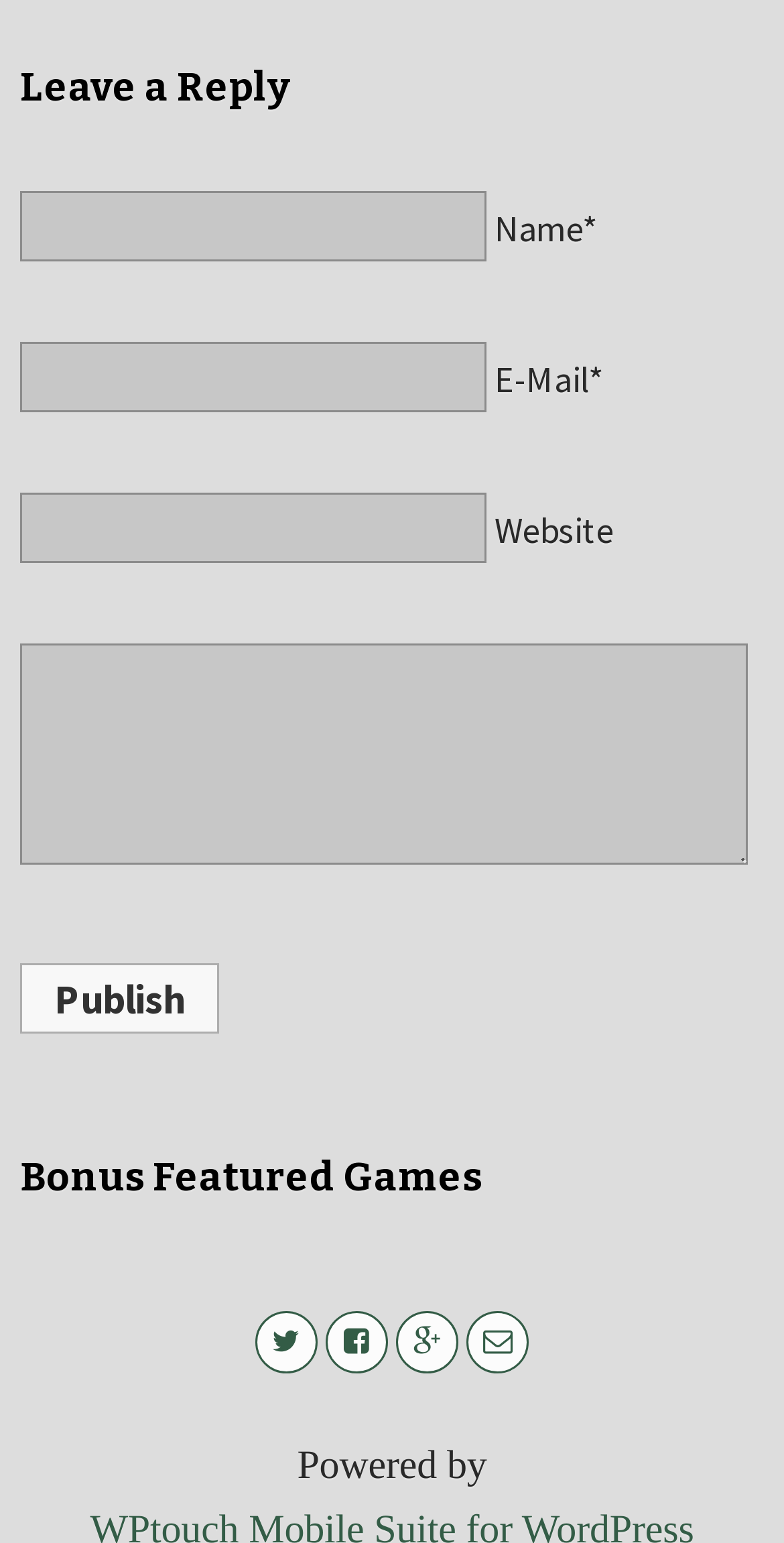Given the element description parent_node: Name* name="author", specify the bounding box coordinates of the corresponding UI element in the format (top-left x, top-left y, bottom-right x, bottom-right y). All values must be between 0 and 1.

[0.026, 0.123, 0.621, 0.169]